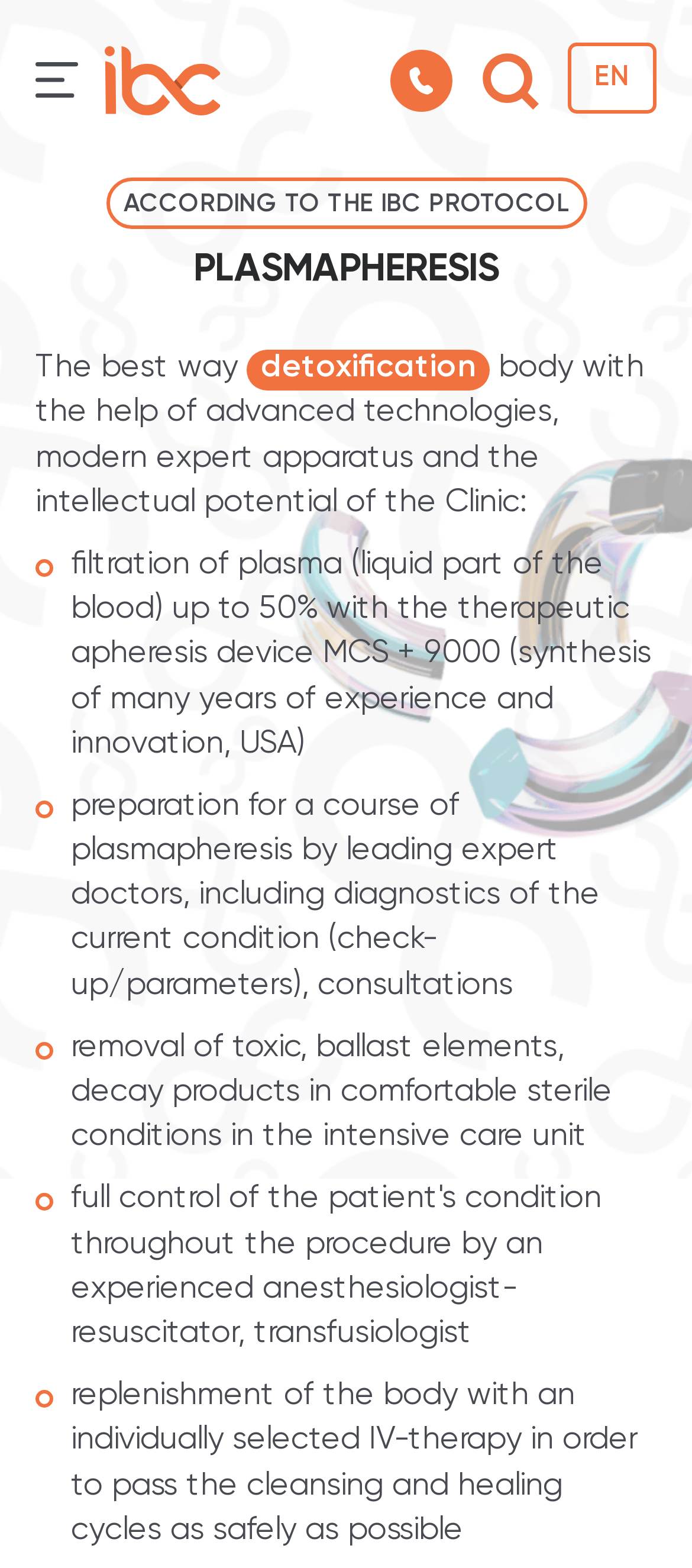Analyze and describe the webpage in a detailed narrative.

The webpage is about Plasmapheresis using the IBC protocol at the International Bio Clinic. At the top, there is a clinic logo image and a link to the clinic's phone number. To the right of the logo, there is a language selection link "EN". Below the logo, there is a prominent heading "PLASMAPHERESIS" spanning the entire width of the page.

The main content of the page is divided into sections. The first section has a heading "ACCORDING TO THE IBC PROTOCOL" and describes the benefits of plasmapheresis, including detoxification, filtration of plasma, and replenishment of the body with IV-therapy. This section also features an image.

The next section is a registration form for "Plasmapheresis according to the IBC protocol" with input fields for name, telephone, and email. Below the form, there is a button to book an appointment and a note about personal data processing policy.

Further down the page, there is a section with a heading "Have Questions?" and an invitation to take a tour of the clinic. This section also has a form to send a message with input fields for name, phone number, and email, and a button to send the message.

Throughout the page, there are several images, including a clinic logo, a phone icon, and a few decorative images. There is also a site search textbox at the top right corner of the page.